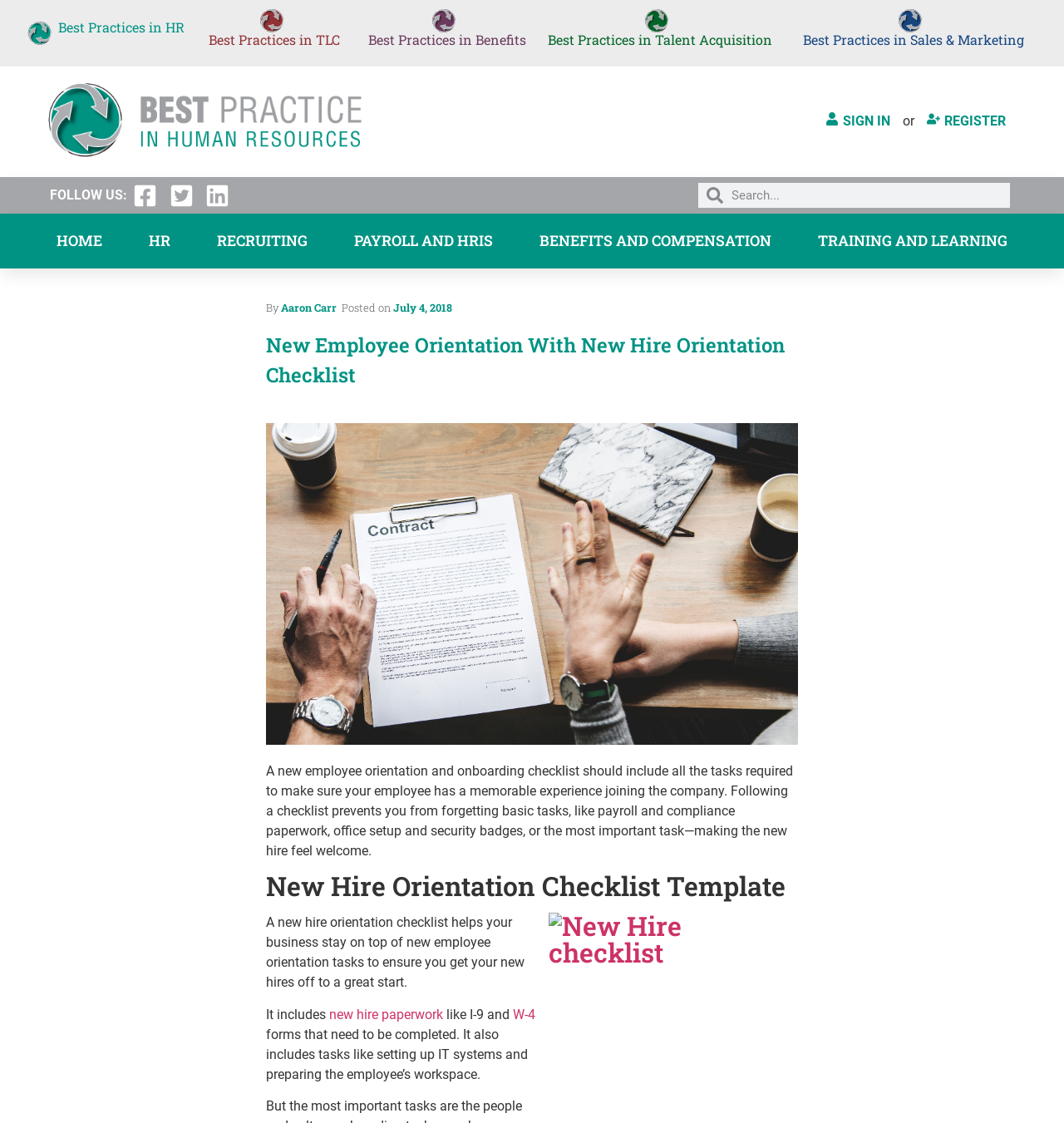Identify the bounding box coordinates of the section to be clicked to complete the task described by the following instruction: "Search for something". The coordinates should be four float numbers between 0 and 1, formatted as [left, top, right, bottom].

[0.68, 0.163, 0.949, 0.185]